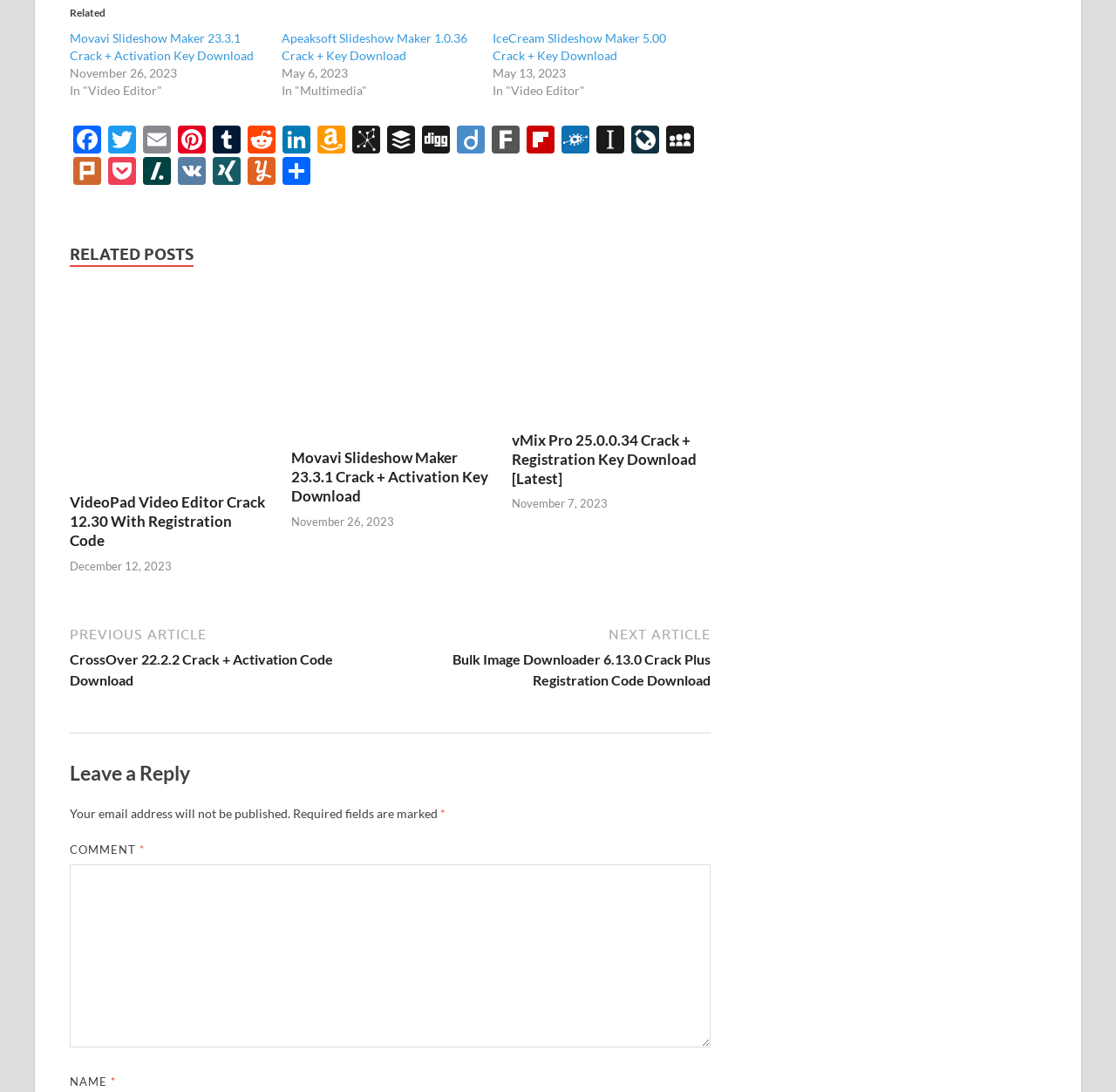Find the bounding box coordinates for the element that must be clicked to complete the instruction: "Click on Movavi Slideshow Maker 23.3.1 Crack + Activation Key Download". The coordinates should be four float numbers between 0 and 1, indicated as [left, top, right, bottom].

[0.062, 0.028, 0.227, 0.058]